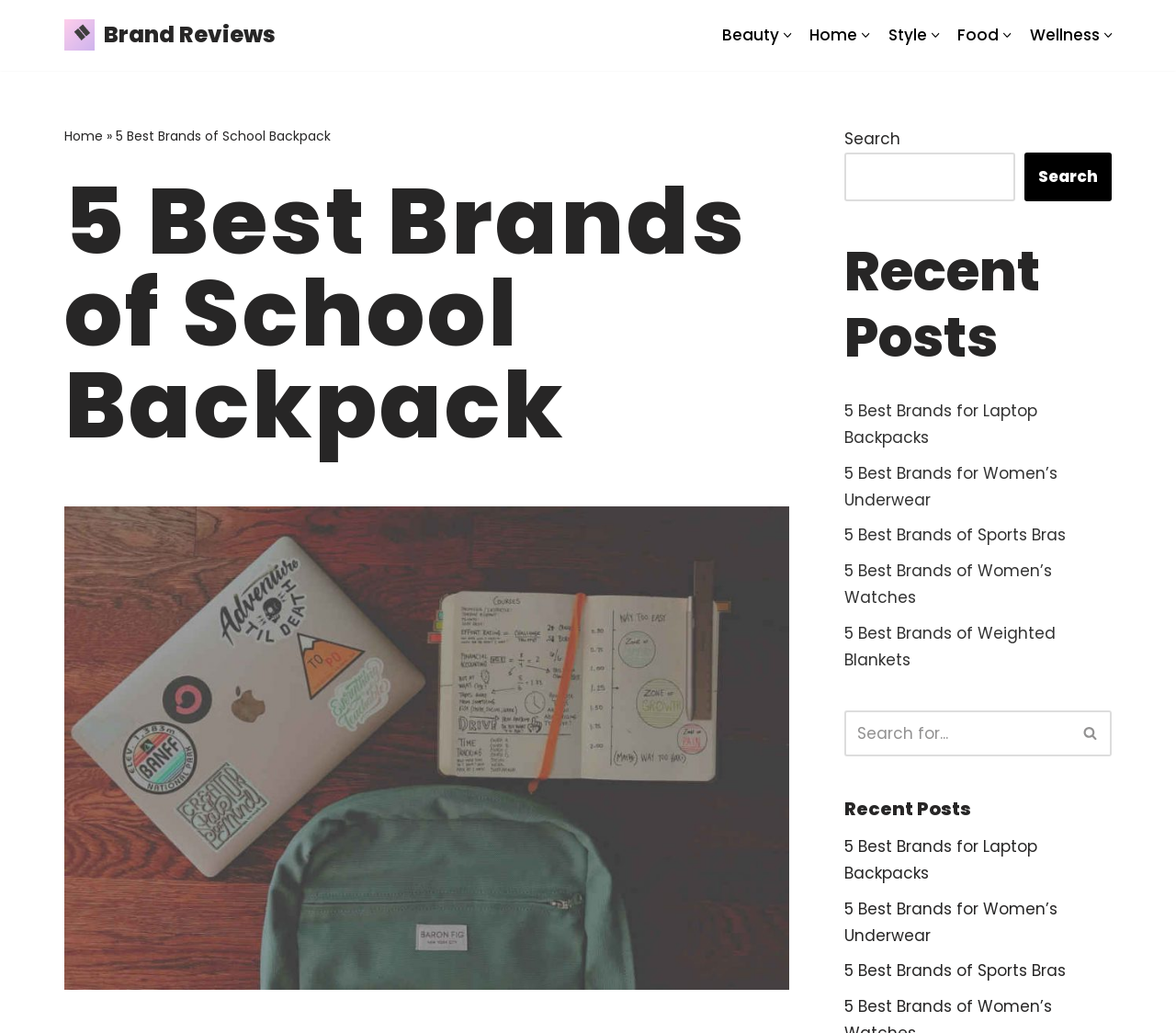Identify the coordinates of the bounding box for the element that must be clicked to accomplish the instruction: "Visit 5 Best Brands for Laptop Backpacks page".

[0.718, 0.387, 0.882, 0.434]